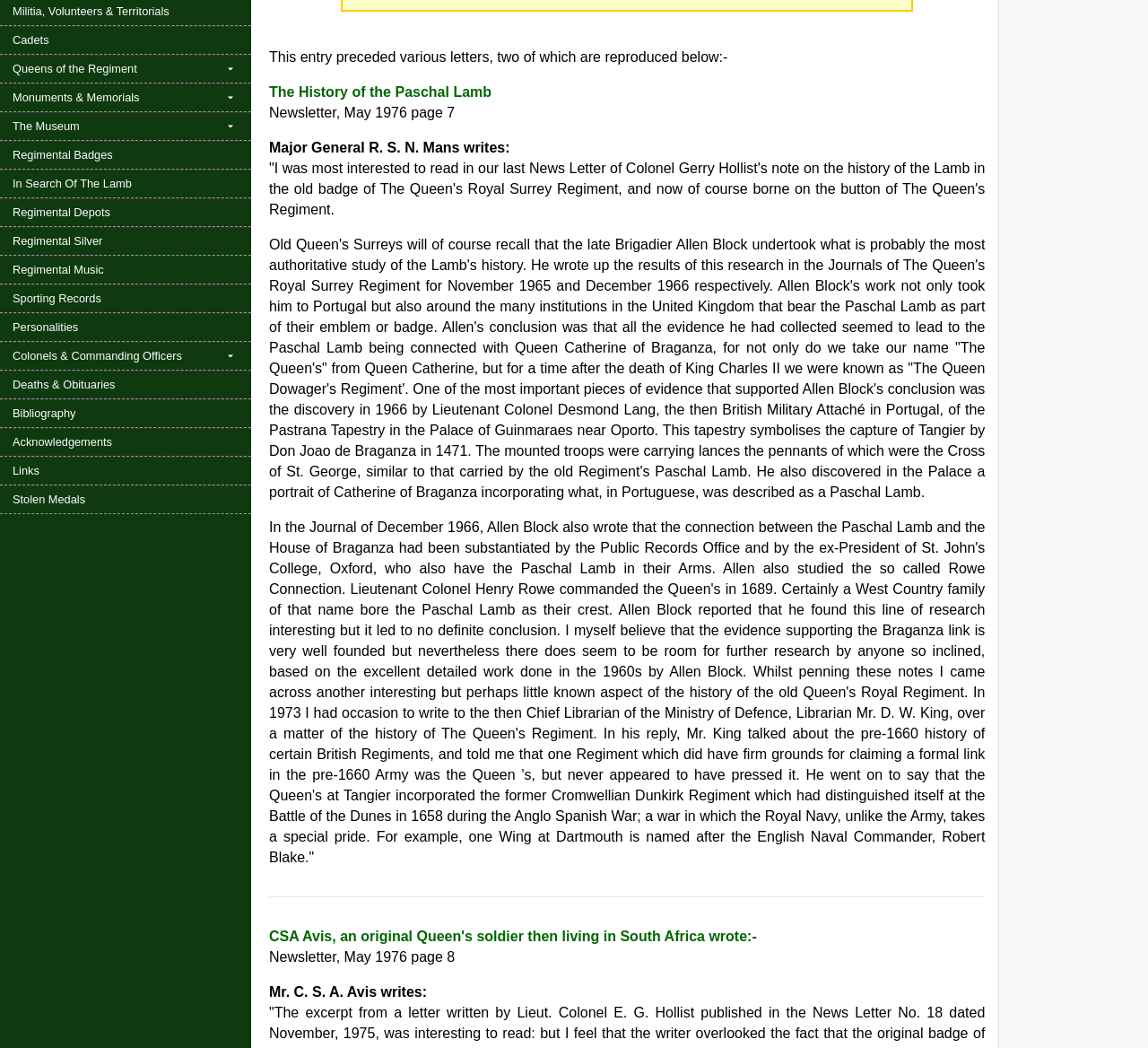Predict the bounding box of the UI element that fits this description: "In Search Of The Lamb".

[0.0, 0.163, 0.219, 0.189]